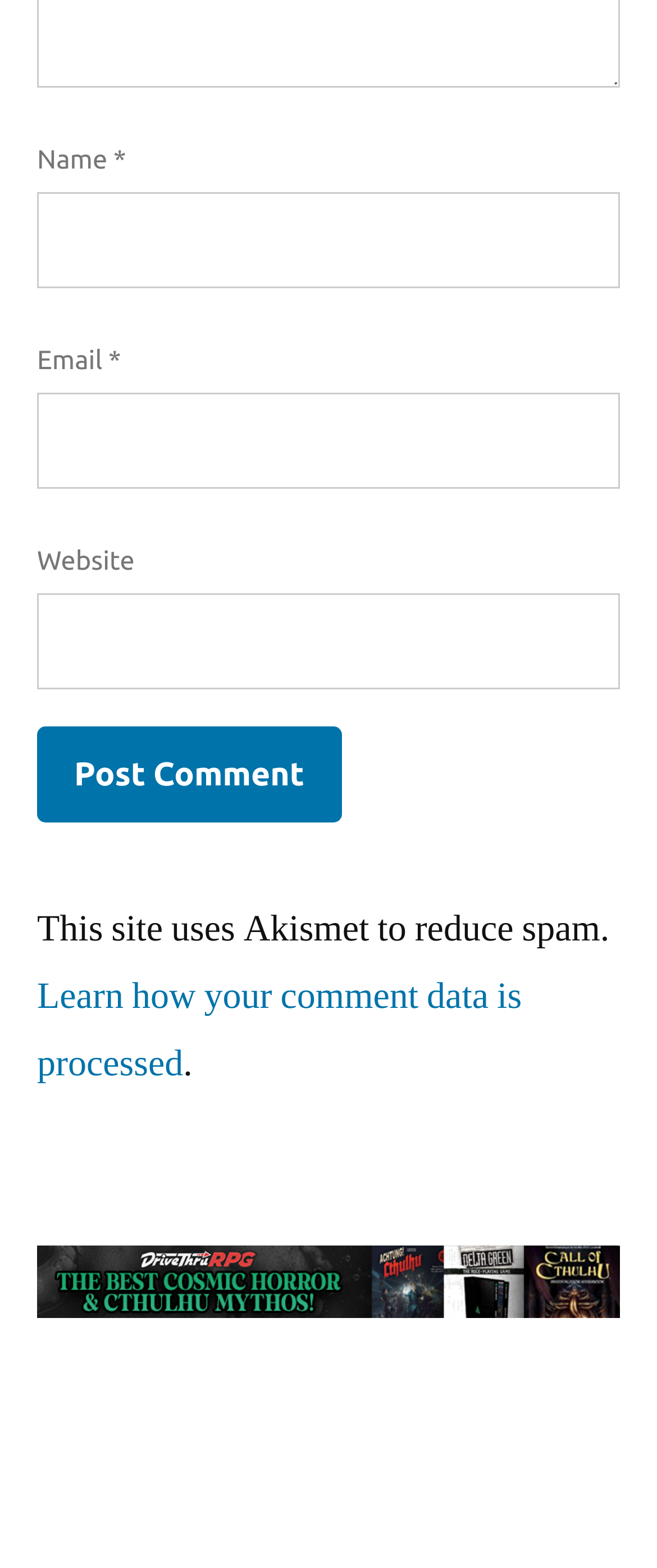What is the purpose of the 'Name' field?
Look at the image and construct a detailed response to the question.

The 'Name' field is a required textbox that allows users to input their name, likely for identification or authentication purposes.